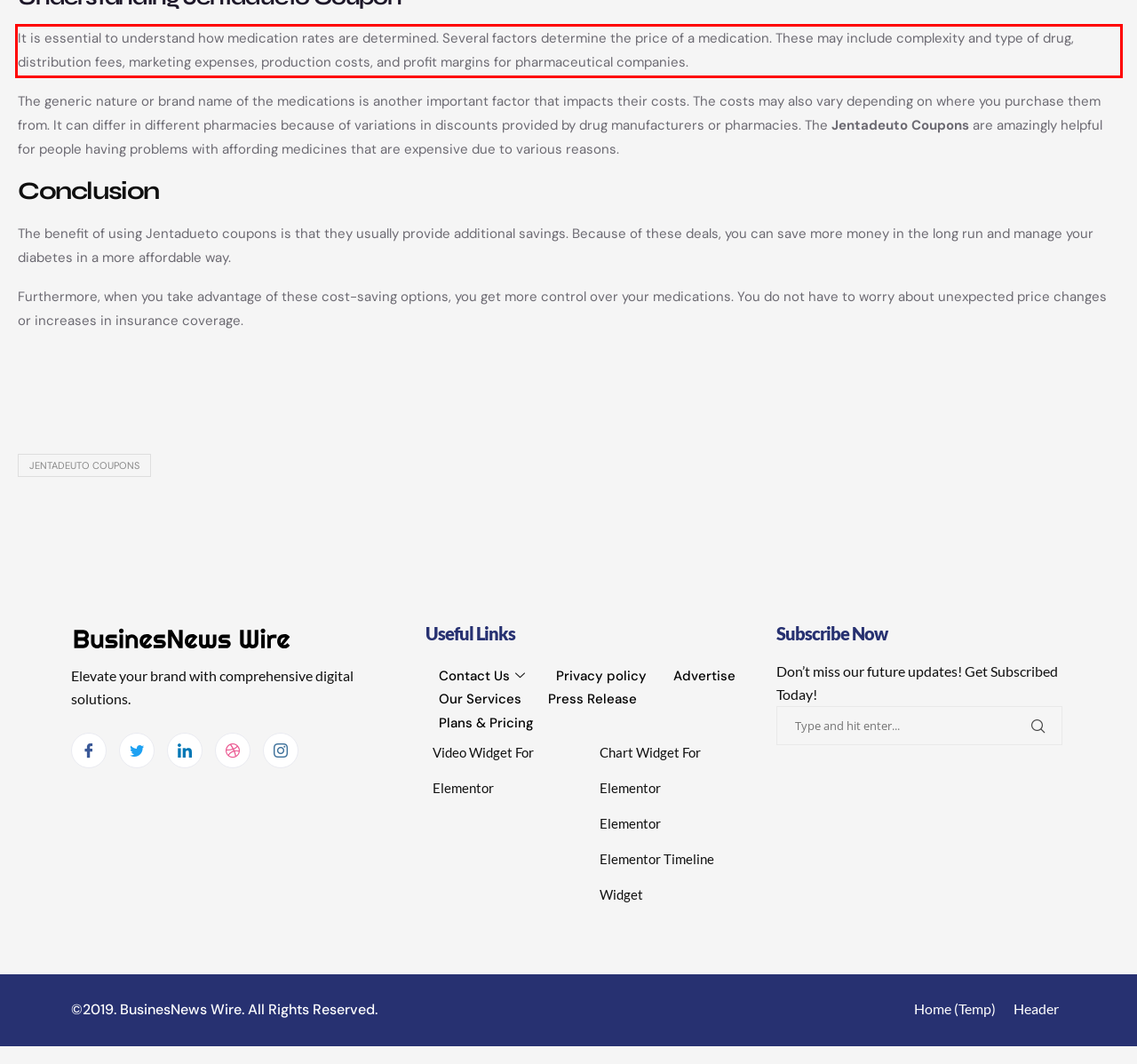Given the screenshot of a webpage, identify the red rectangle bounding box and recognize the text content inside it, generating the extracted text.

It is essential to understand how medication rates are determined. Several factors determine the price of a medication. These may include complexity and type of drug, distribution fees, marketing expenses, production costs, and profit margins for pharmaceutical companies.